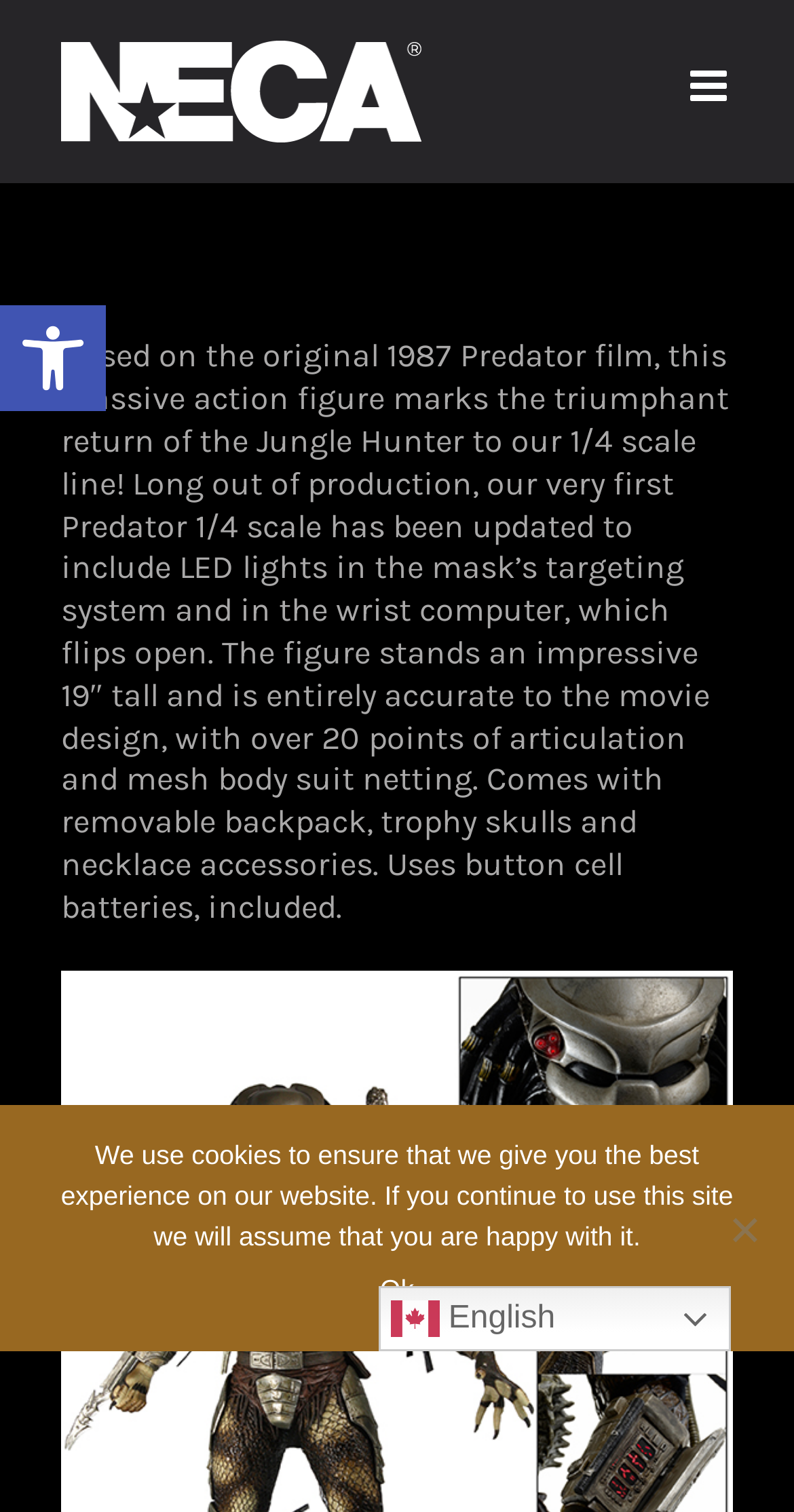Respond to the question below with a single word or phrase:
What type of batteries are used by the action figure?

Button cell batteries